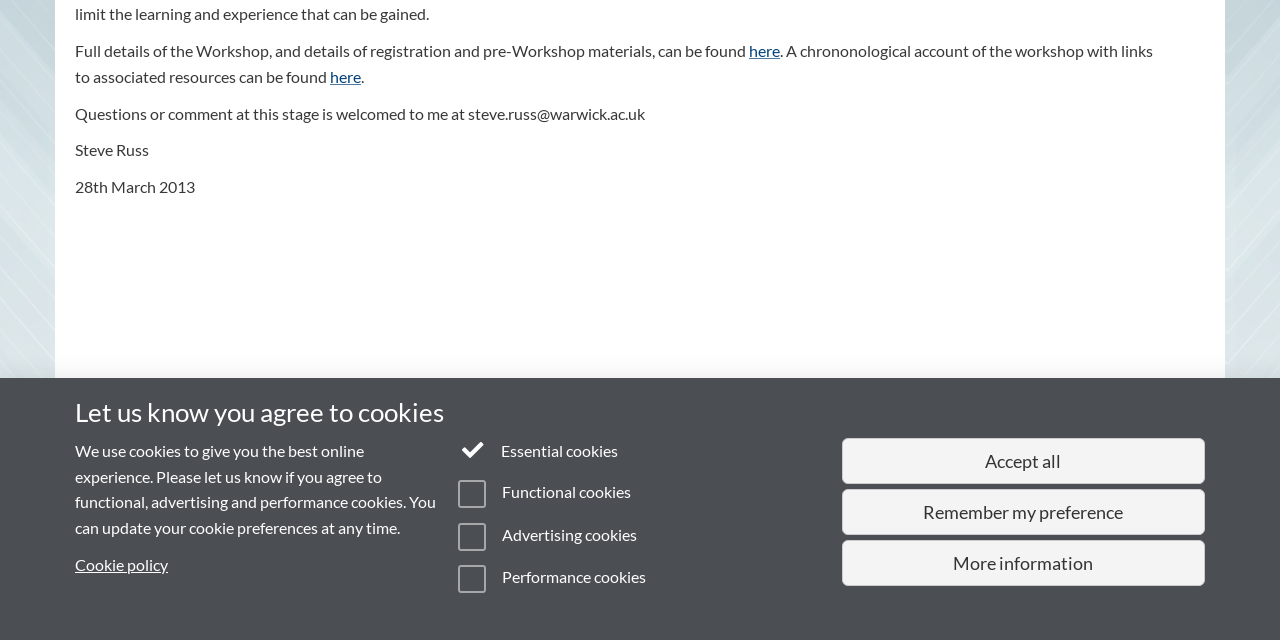Using the format (top-left x, top-left y, bottom-right x, bottom-right y), provide the bounding box coordinates for the described UI element. All values should be floating point numbers between 0 and 1: © MMXXIV

[0.258, 0.911, 0.307, 0.934]